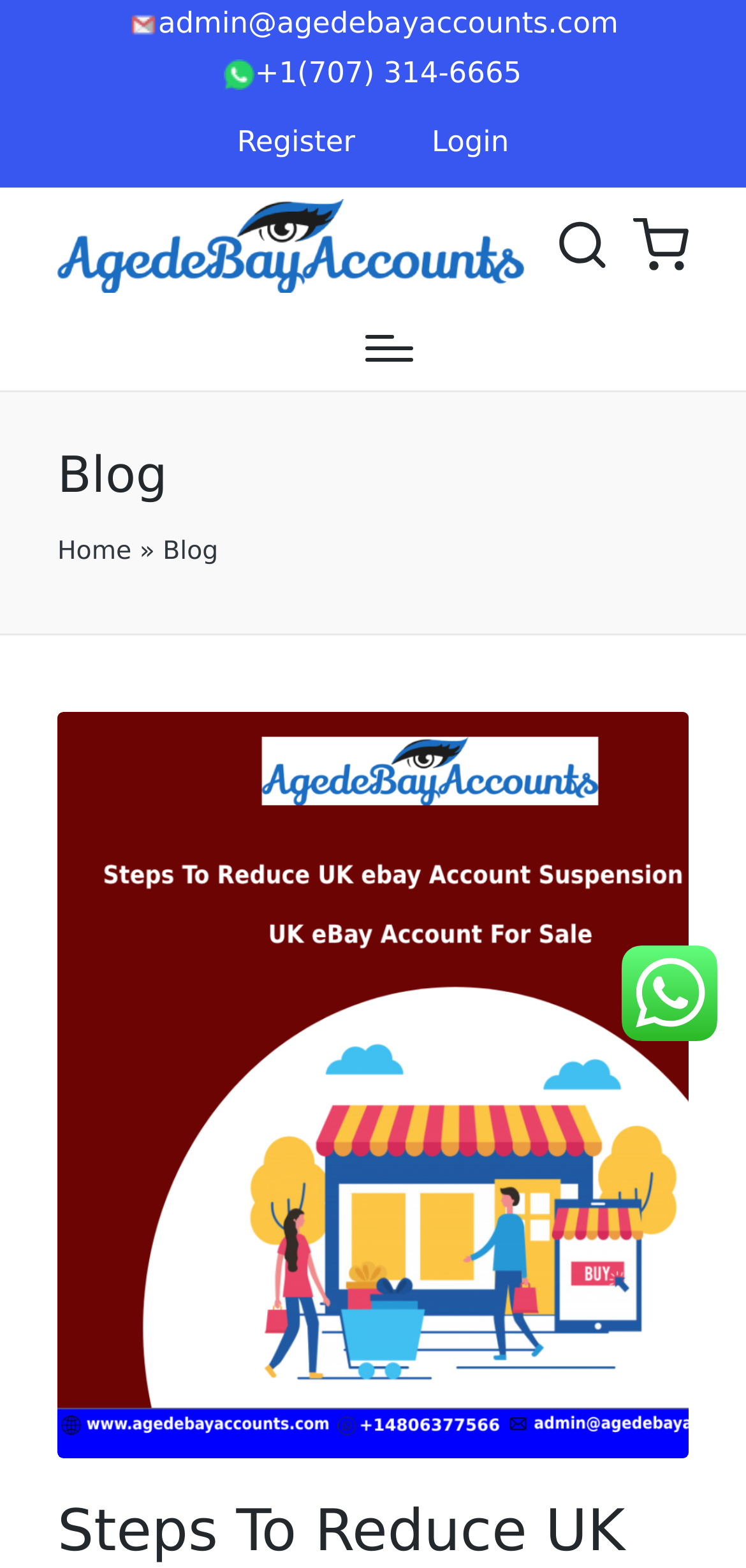Bounding box coordinates are specified in the format (top-left x, top-left y, bottom-right x, bottom-right y). All values are floating point numbers bounded between 0 and 1. Please provide the bounding box coordinate of the region this sentence describes: +1(707) 314-6665

[0.301, 0.032, 0.699, 0.063]